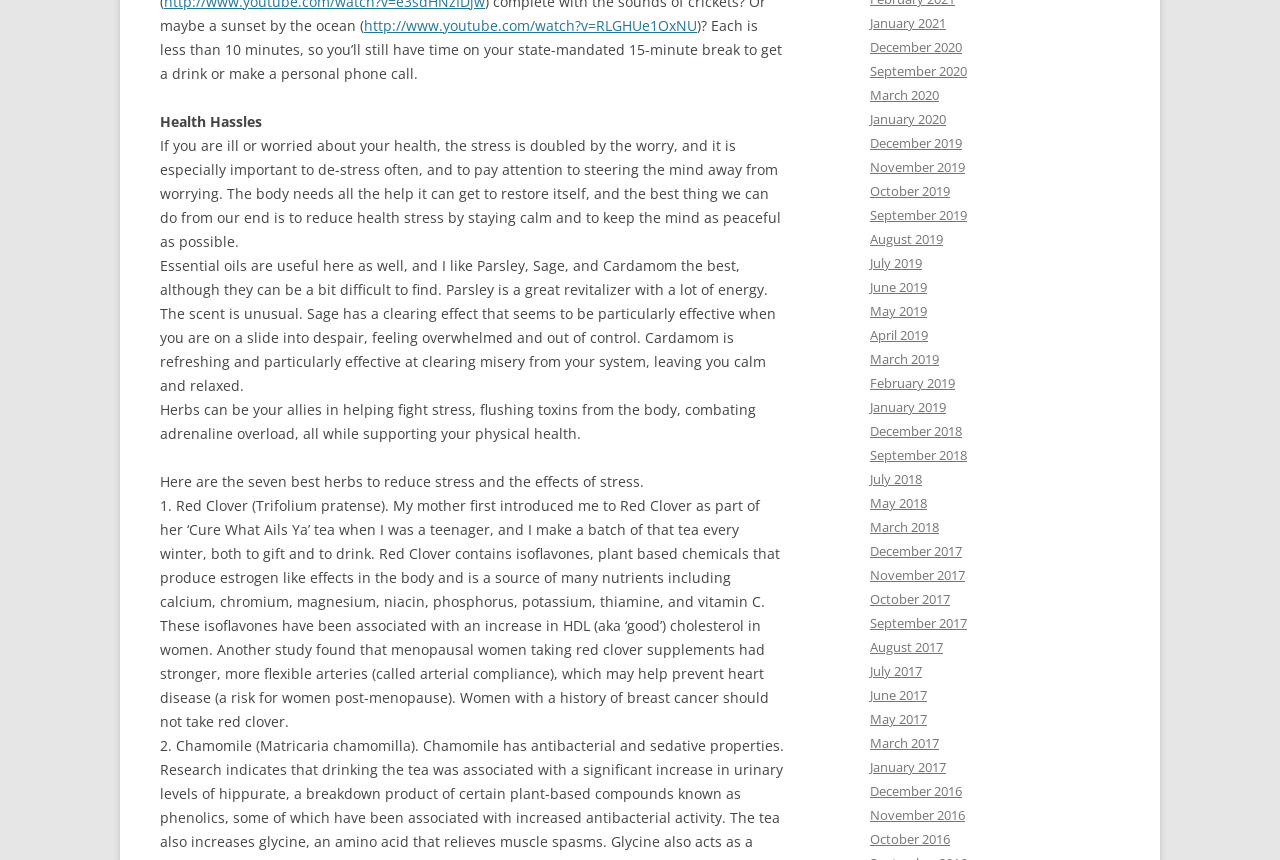Determine the bounding box coordinates for the UI element with the following description: "http://www.youtube.com/watch?v=RLGHUe1OxNU". The coordinates should be four float numbers between 0 and 1, represented as [left, top, right, bottom].

[0.284, 0.018, 0.545, 0.04]